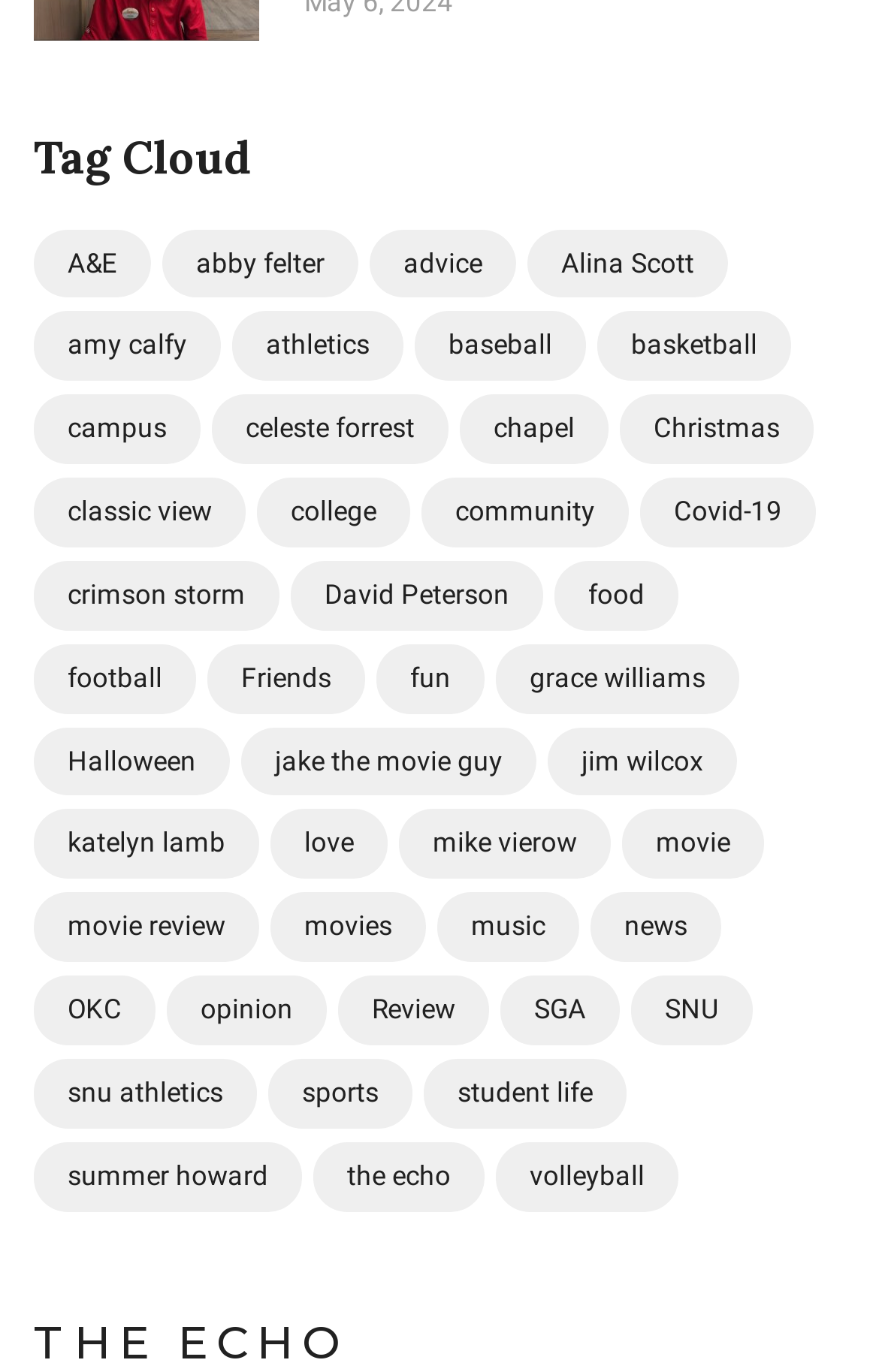Please mark the bounding box coordinates of the area that should be clicked to carry out the instruction: "Browse 'music' related content".

[0.497, 0.651, 0.659, 0.701]